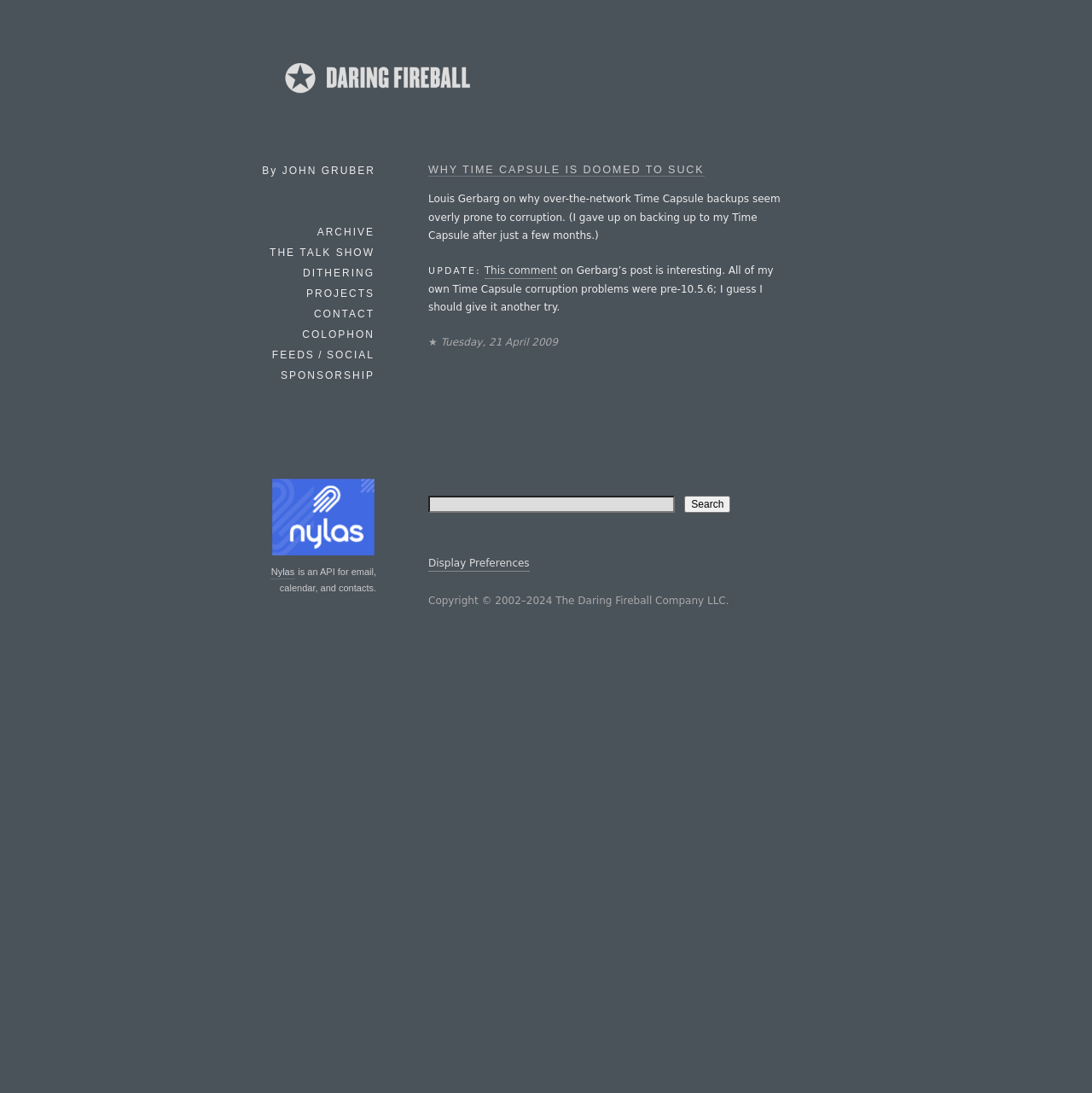What is the date of the article? Using the information from the screenshot, answer with a single word or phrase.

Tuesday, 21 April 2009